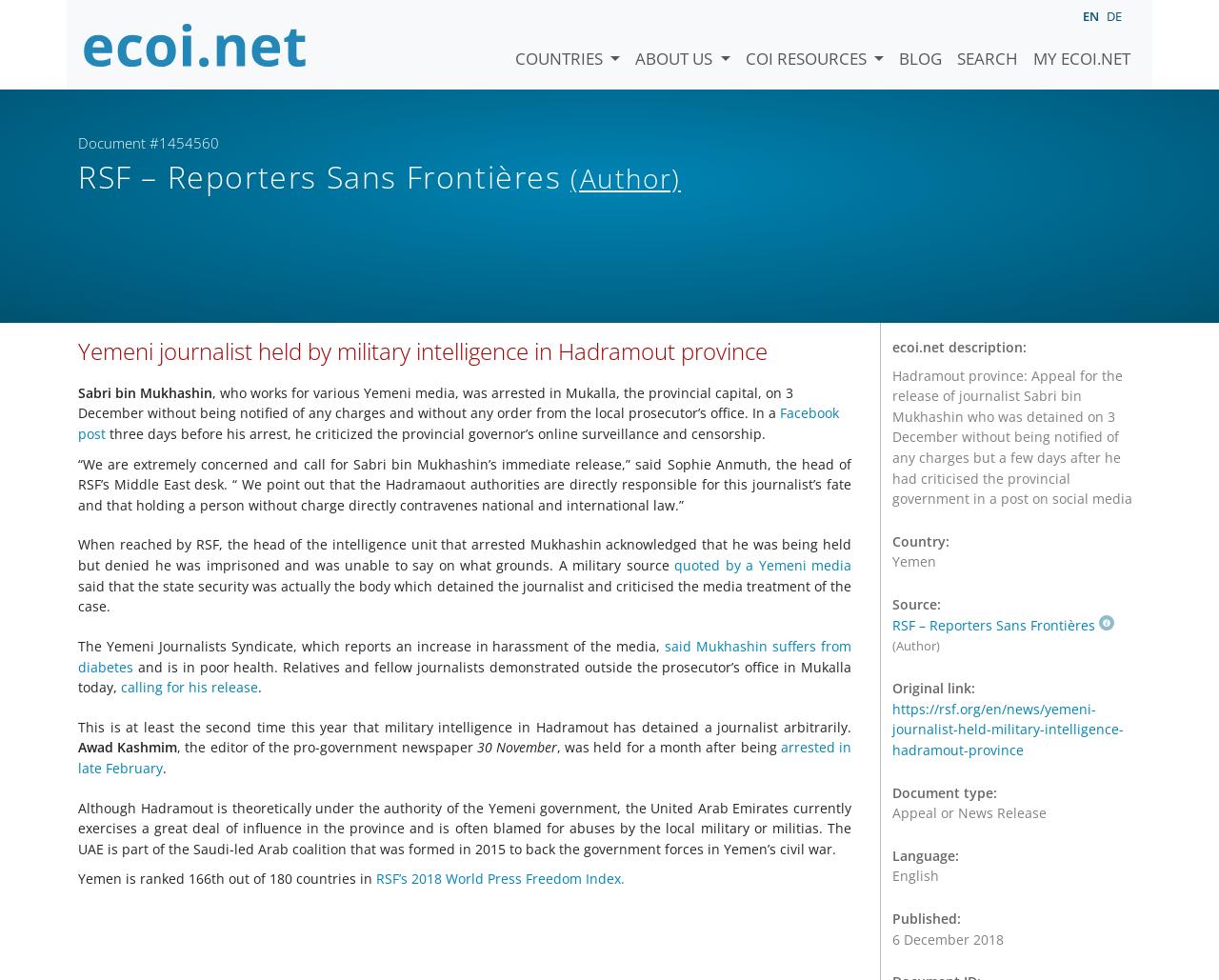Please determine the bounding box coordinates of the element's region to click for the following instruction: "Read 'Designrr Review and Demo – Honest Review?? PROS and CONS Revealed??'".

None